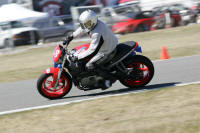Answer the following inquiry with a single word or phrase:
What marks the racetrack in the background?

Cones